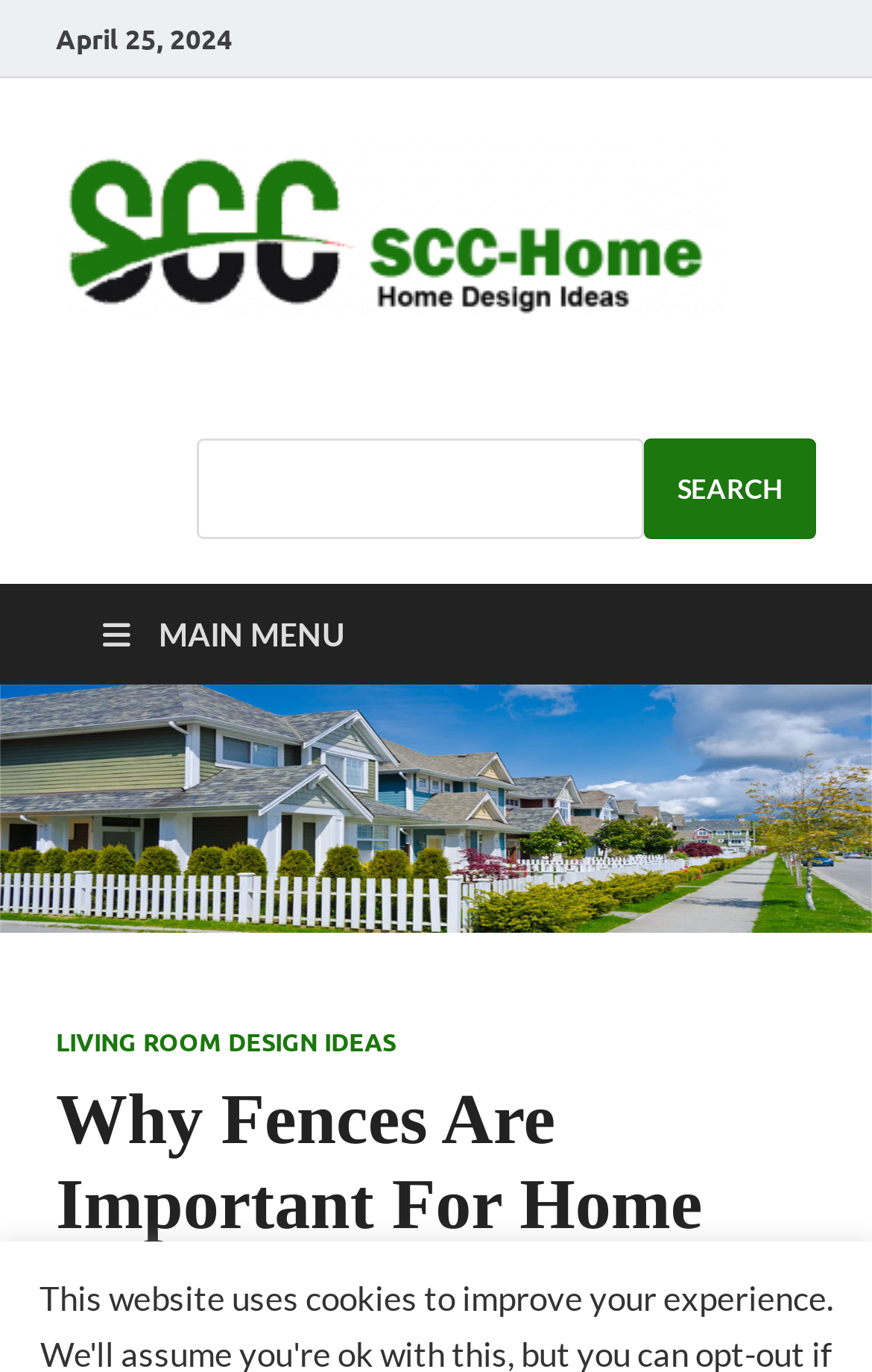Locate the bounding box coordinates for the element described below: "Ultimate Guide". The coordinates must be four float values between 0 and 1, formatted as [left, top, right, bottom].

None